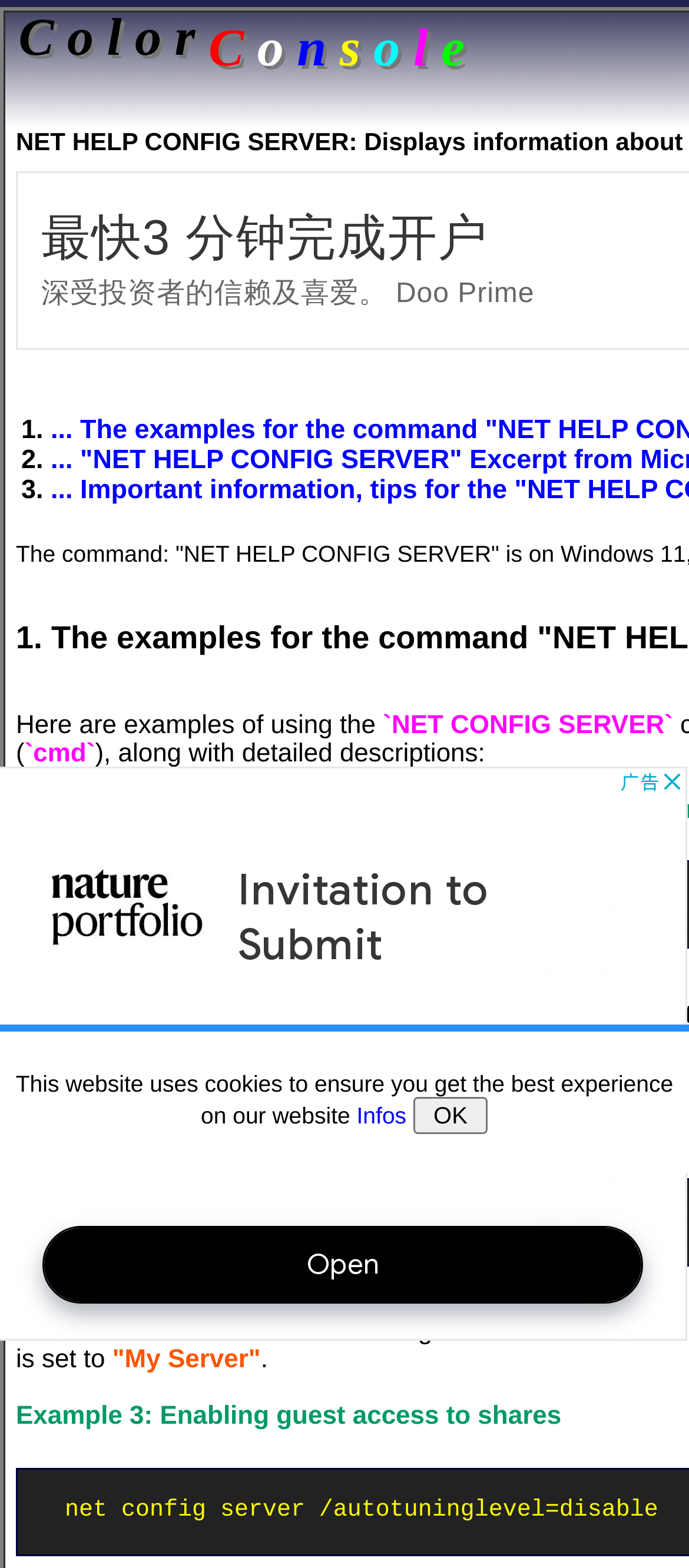What is the purpose of the 'net config server' command?
Based on the visual, give a brief answer using one word or a short phrase.

To configure the server